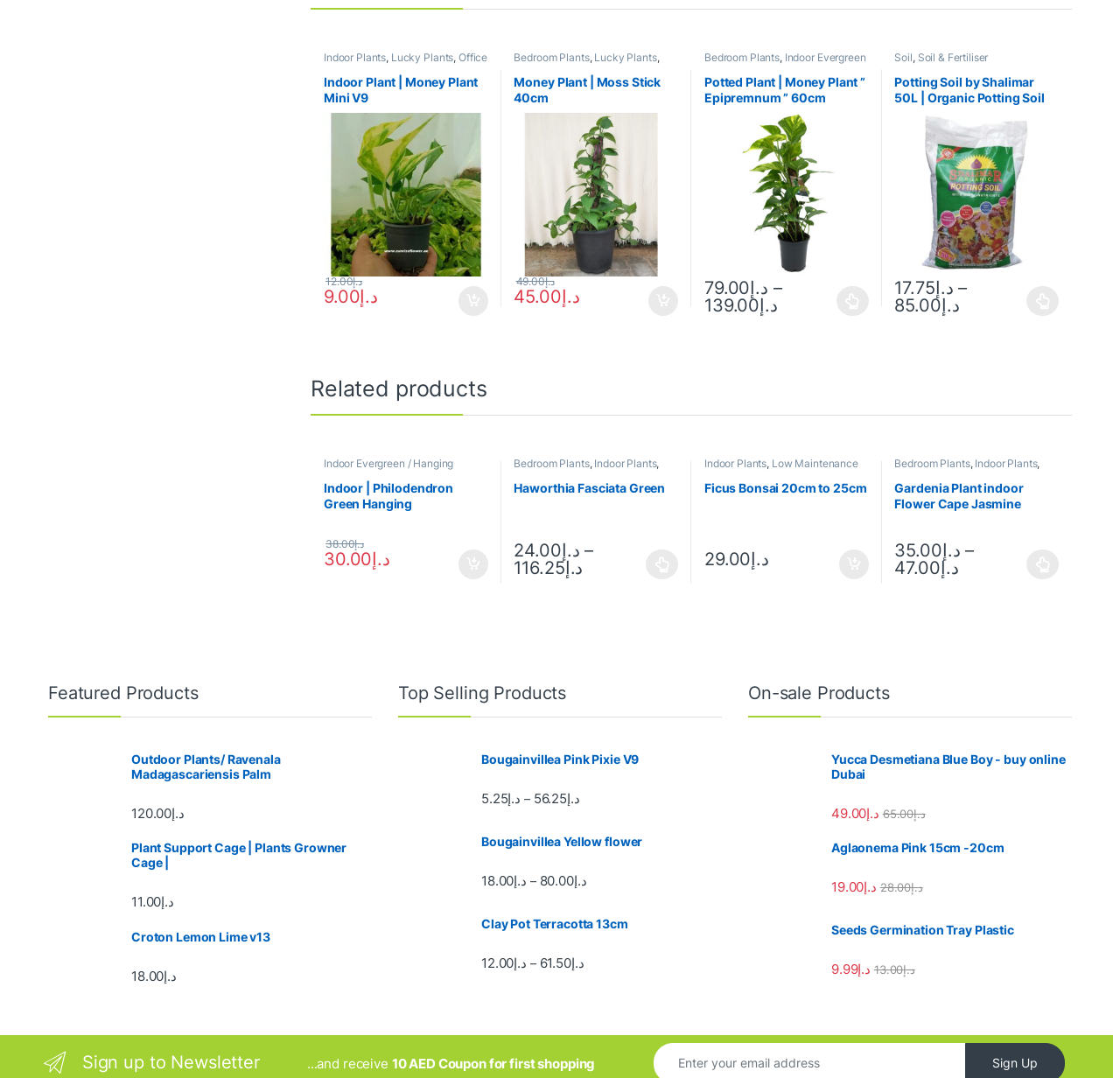Identify the bounding box coordinates for the UI element mentioned here: "2011-12-12". Provide the coordinates as four float values between 0 and 1, i.e., [left, top, right, bottom].

None